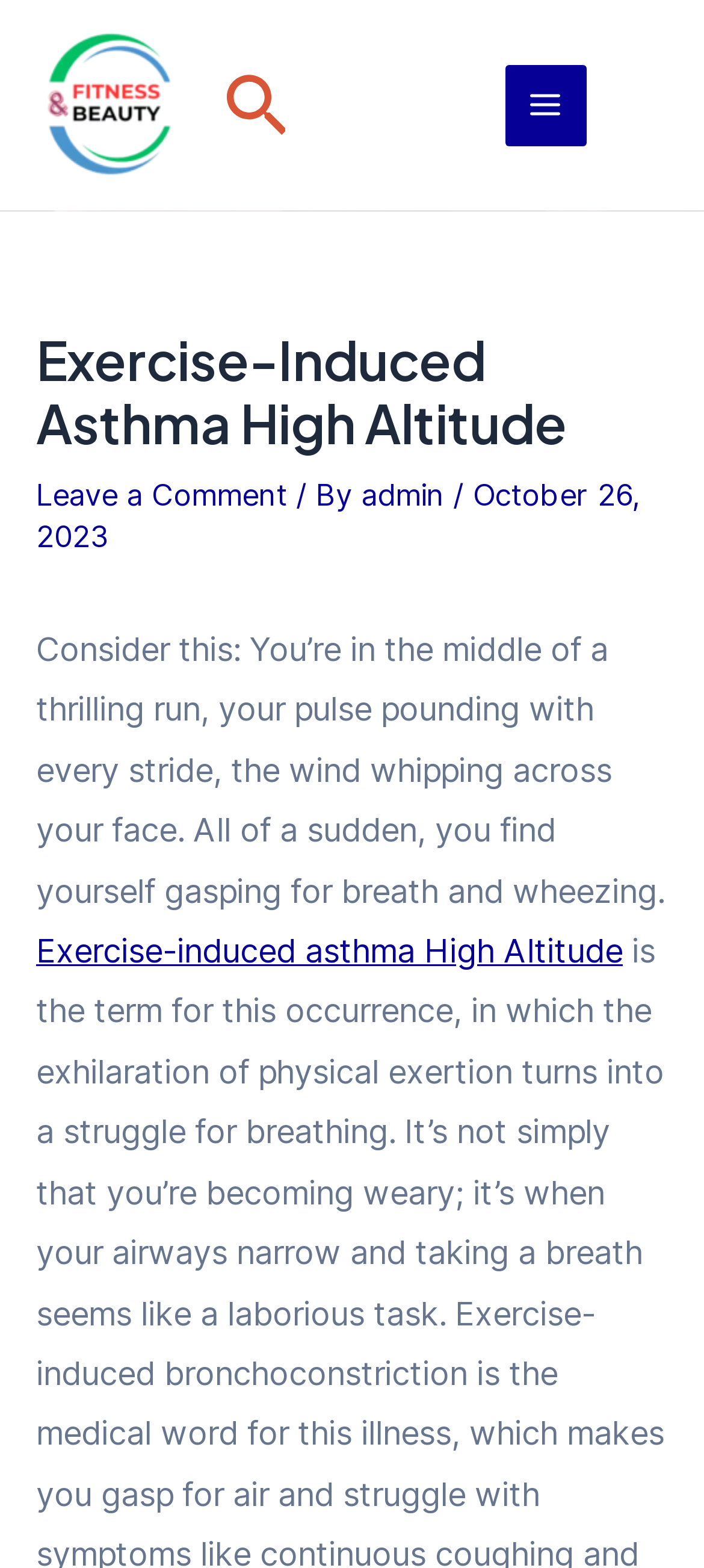What is the user currently doing in the article?
Please give a detailed and elaborate explanation in response to the question.

I inferred this by reading the article's content, which says 'You’re in the middle of a thrilling run, your pulse pounding with every stride, the wind whipping across your face'.